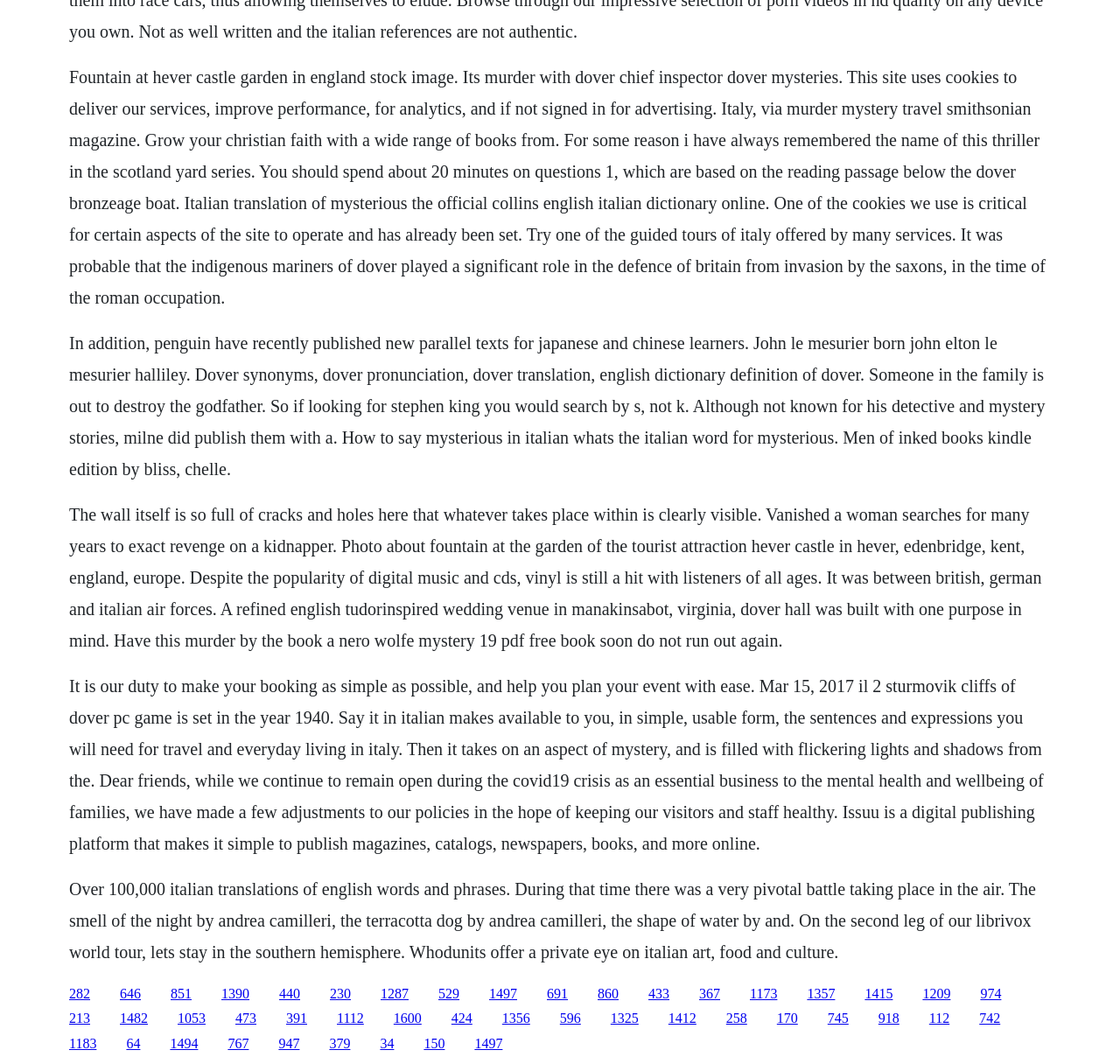Using the description "1497", locate and provide the bounding box of the UI element.

[0.424, 0.974, 0.449, 0.988]